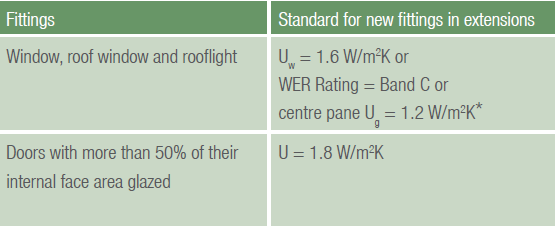By analyzing the image, answer the following question with a detailed response: What is the alternative to a U-value of 1.6 W/m²K for windows?

The table specifies that windows, roof windows, and roof lights can either achieve a U-value of 1.6 W/m²K or have a Window Energy Rating (WER) of Band C to meet the thermal efficiency standards for new fittings in buildings.